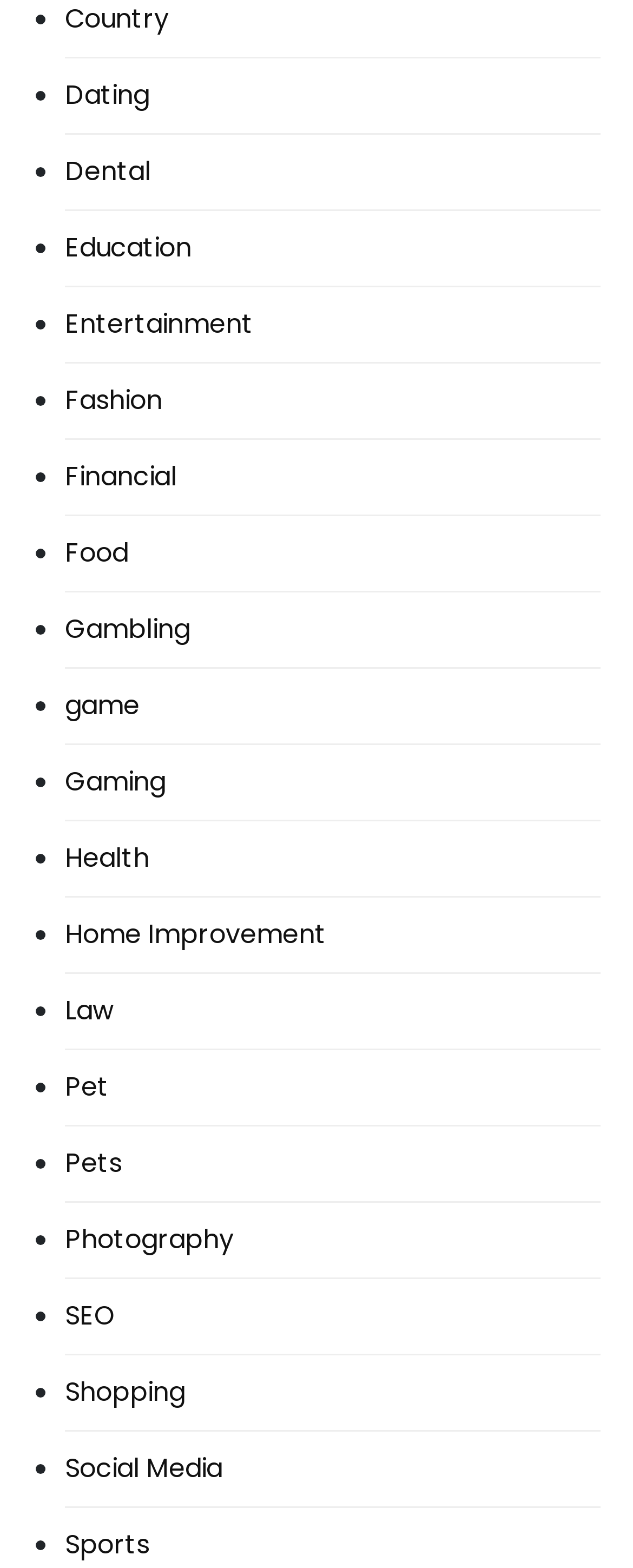Given the element description Dating, specify the bounding box coordinates of the corresponding UI element in the format (top-left x, top-left y, bottom-right x, bottom-right y). All values must be between 0 and 1.

[0.103, 0.052, 0.236, 0.069]